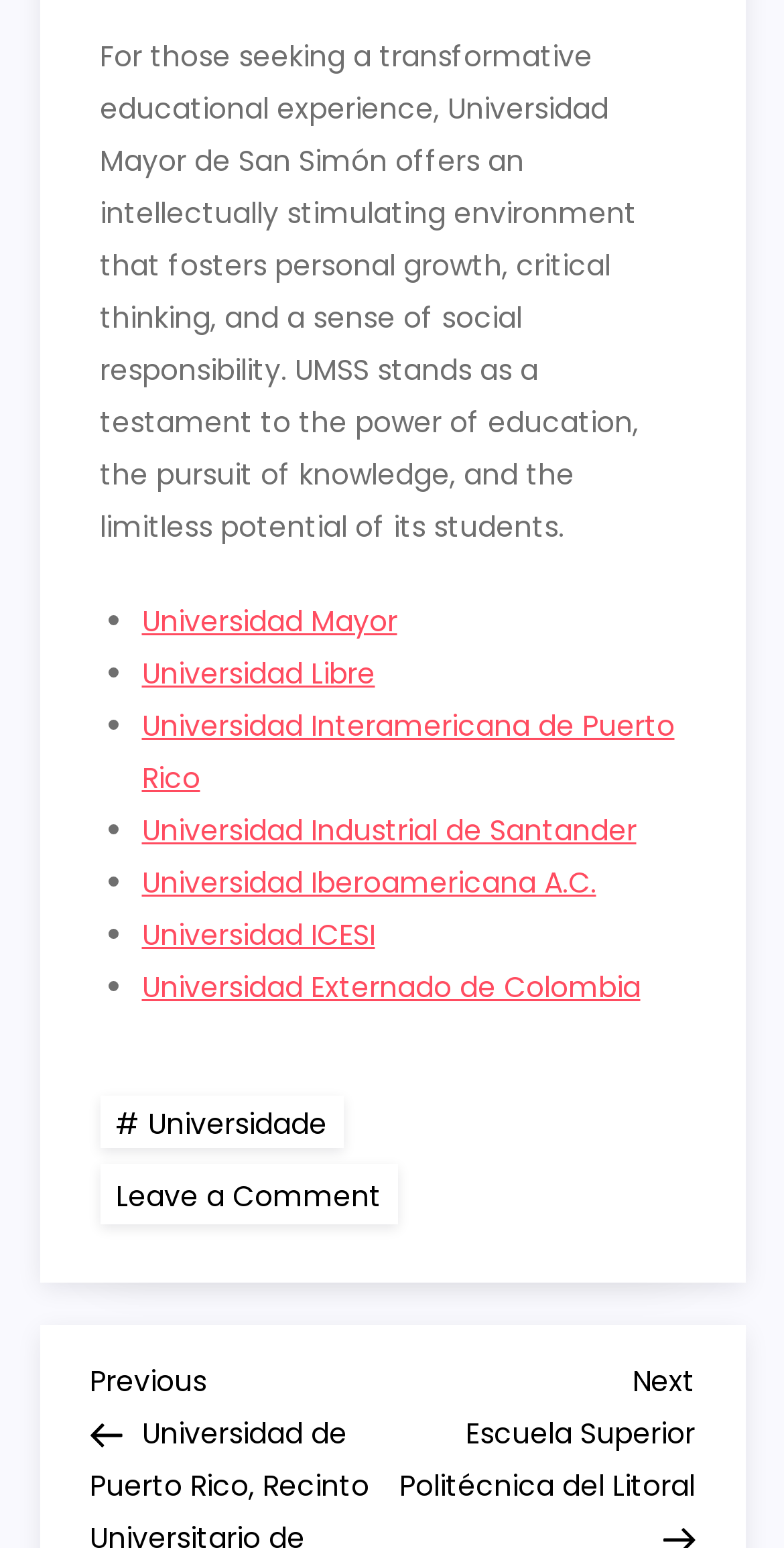Find the bounding box coordinates of the clickable area required to complete the following action: "Click on Universidad Mayor link".

[0.181, 0.388, 0.506, 0.414]